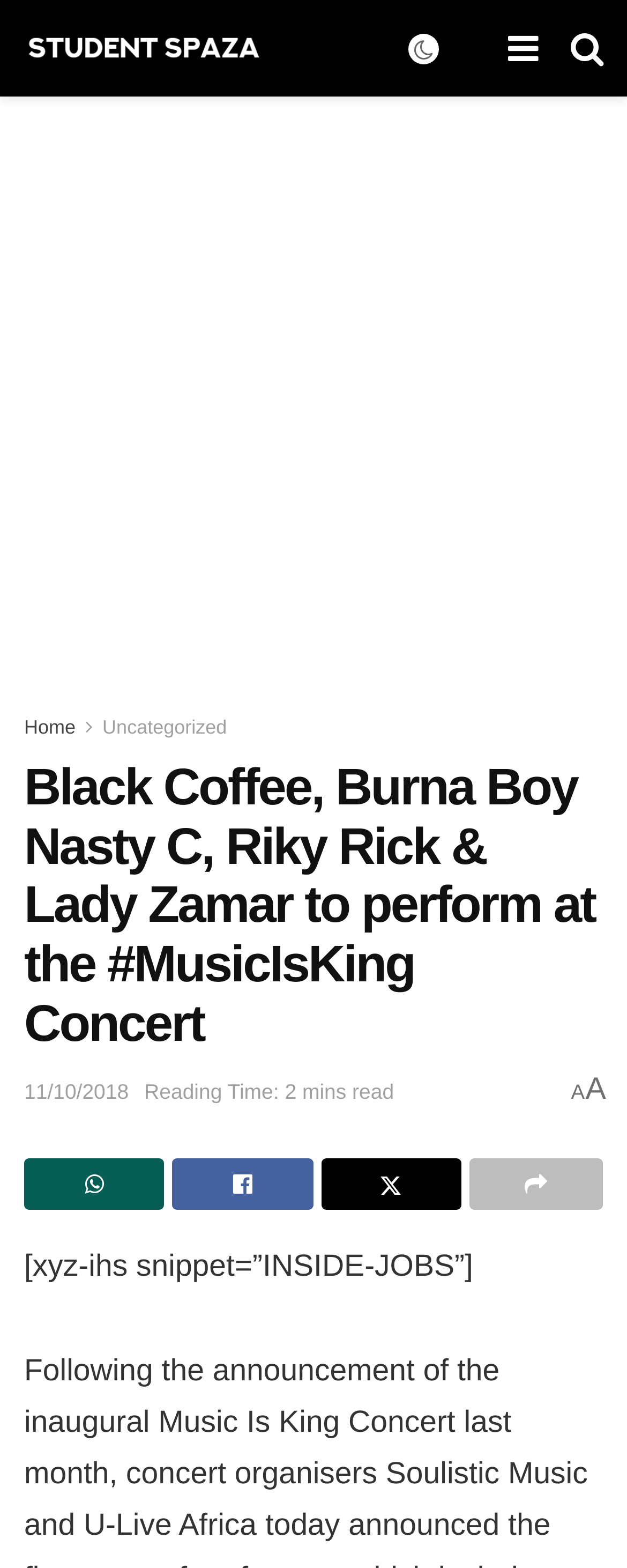Specify the bounding box coordinates for the region that must be clicked to perform the given instruction: "Click on the STUDENT SPAZA link".

[0.038, 0.01, 0.417, 0.051]